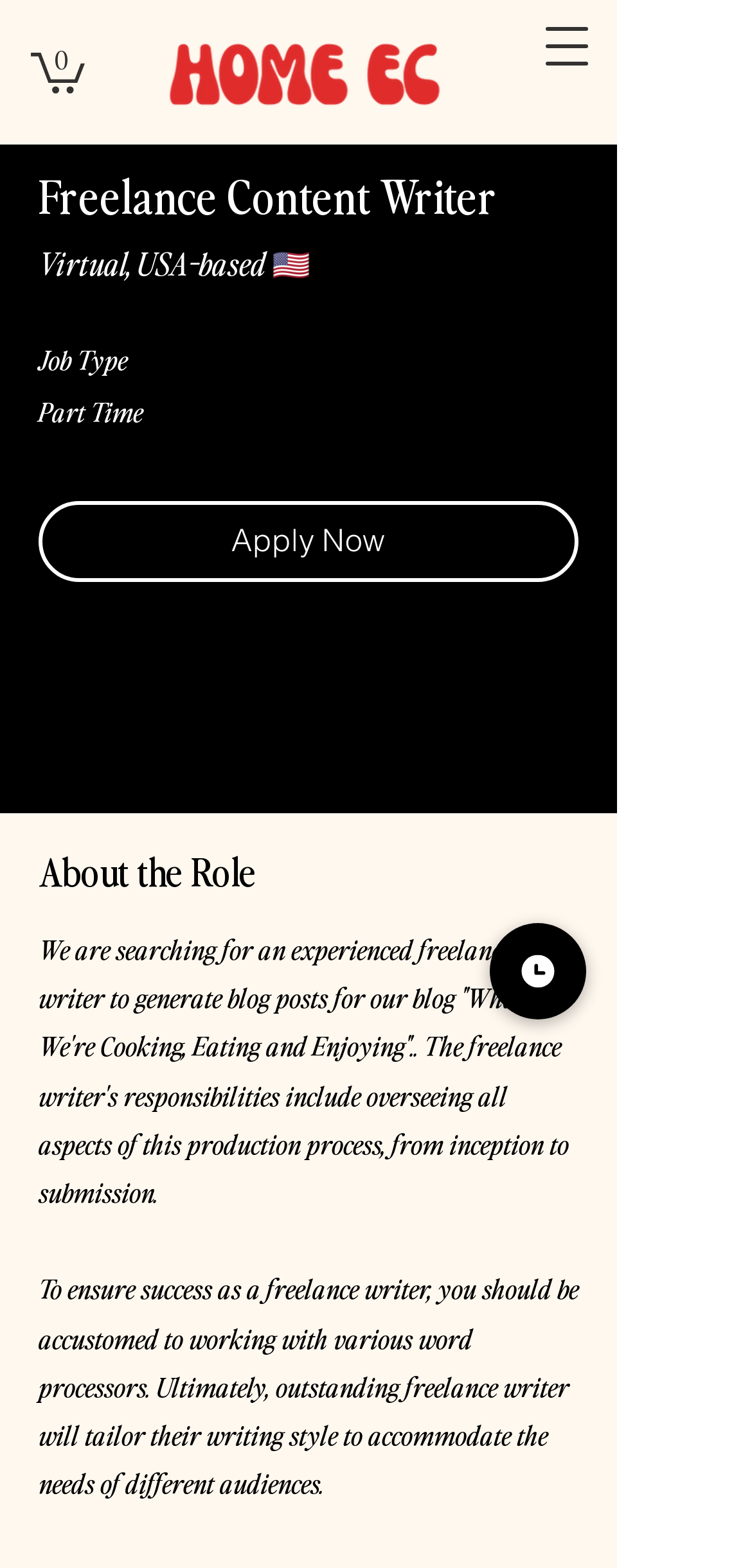Extract the bounding box coordinates for the UI element described by the text: "Apply Now". The coordinates should be in the form of [left, top, right, bottom] with values between 0 and 1.

[0.051, 0.32, 0.769, 0.372]